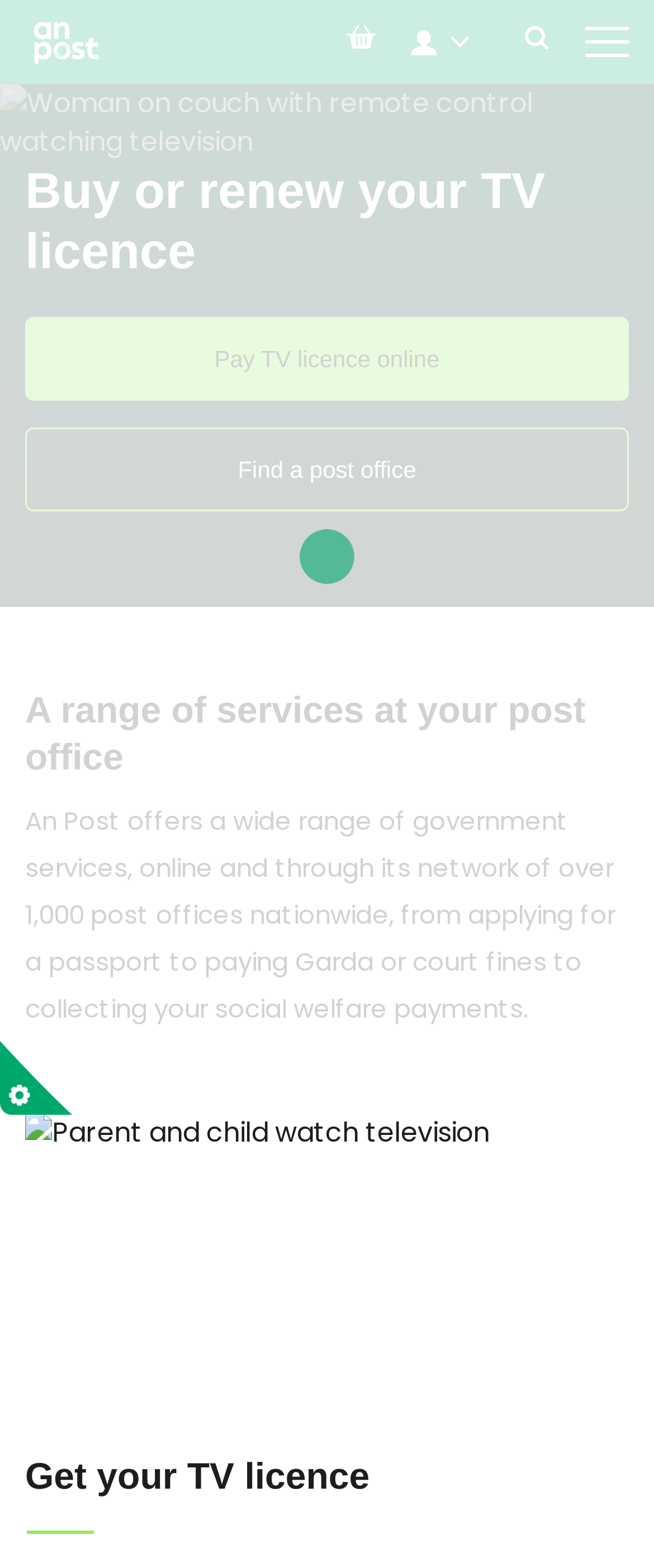Give the bounding box coordinates for this UI element: "Skip to main content". The coordinates should be four float numbers between 0 and 1, arranged as [left, top, right, bottom].

[0.0, 0.0, 1.0, 0.053]